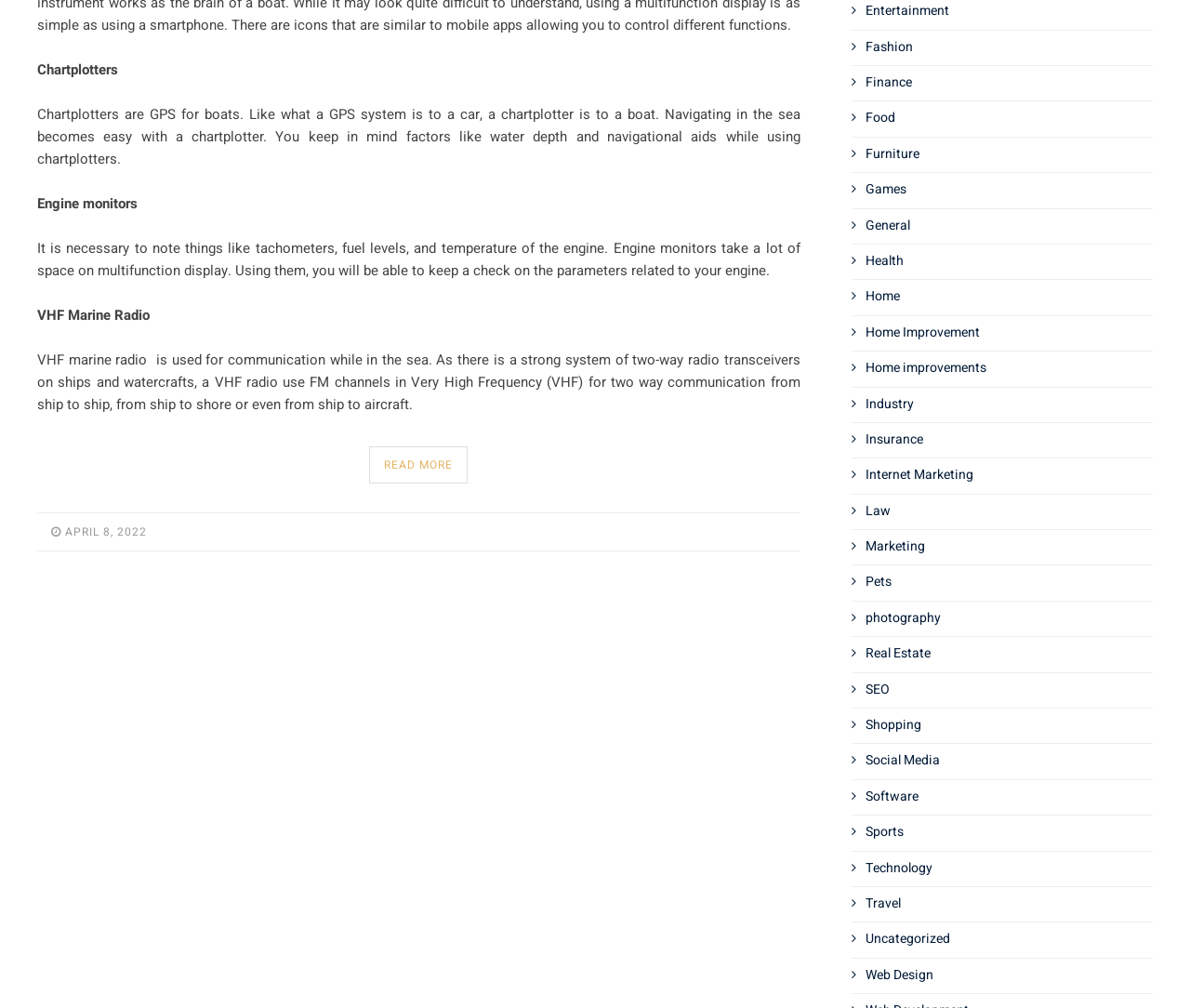Provide the bounding box coordinates for the specified HTML element described in this description: "Insurance". The coordinates should be four float numbers ranging from 0 to 1, in the format [left, top, right, bottom].

[0.727, 0.426, 0.776, 0.445]